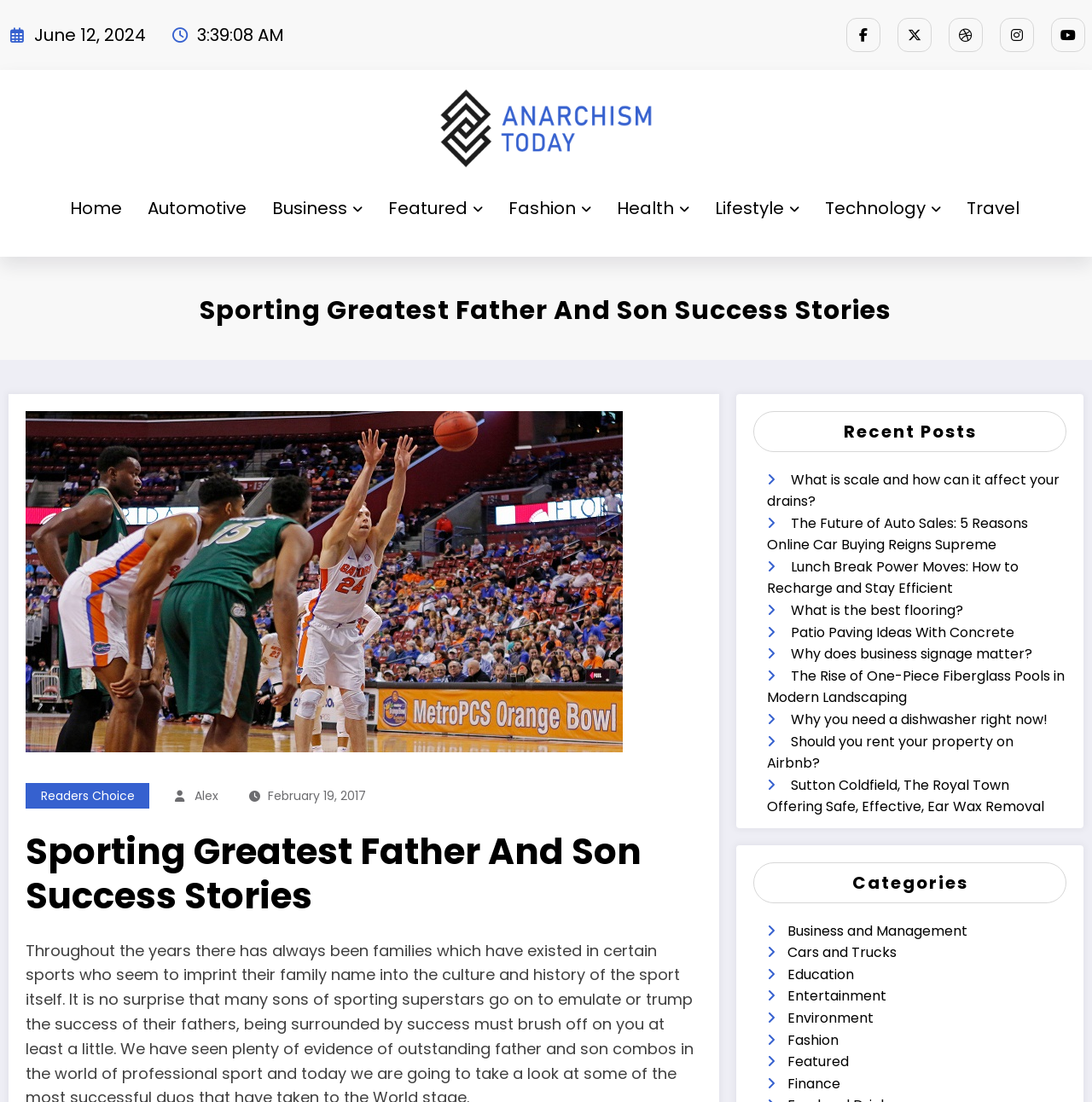What is the name of the website?
Refer to the image and answer the question using a single word or phrase.

Anarchism Today